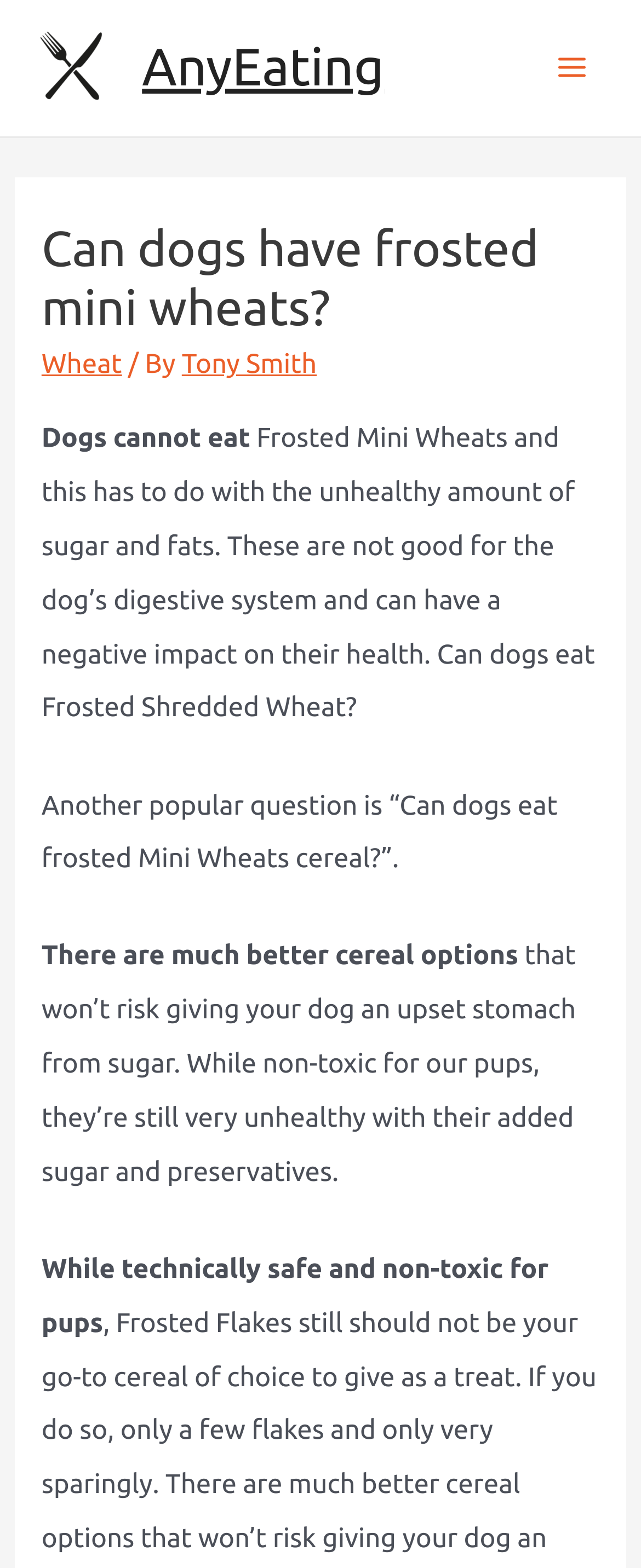What is unhealthy about Frosted Mini Wheats for dogs?
Please provide a single word or phrase as your answer based on the image.

Sugar and fats